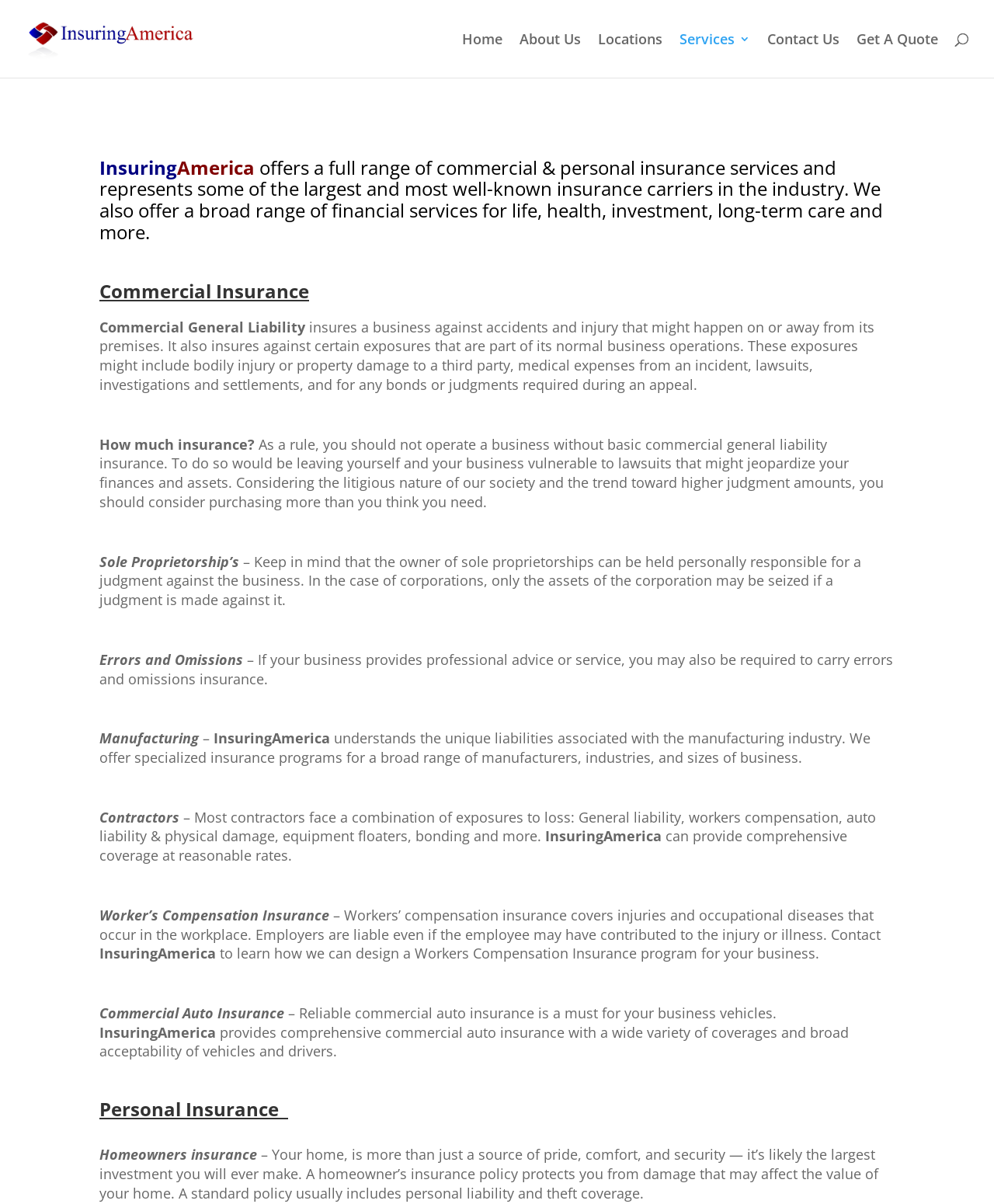Bounding box coordinates should be provided in the format (top-left x, top-left y, bottom-right x, bottom-right y) with all values between 0 and 1. Identify the bounding box for this UI element: Get A Quote

[0.862, 0.028, 0.944, 0.065]